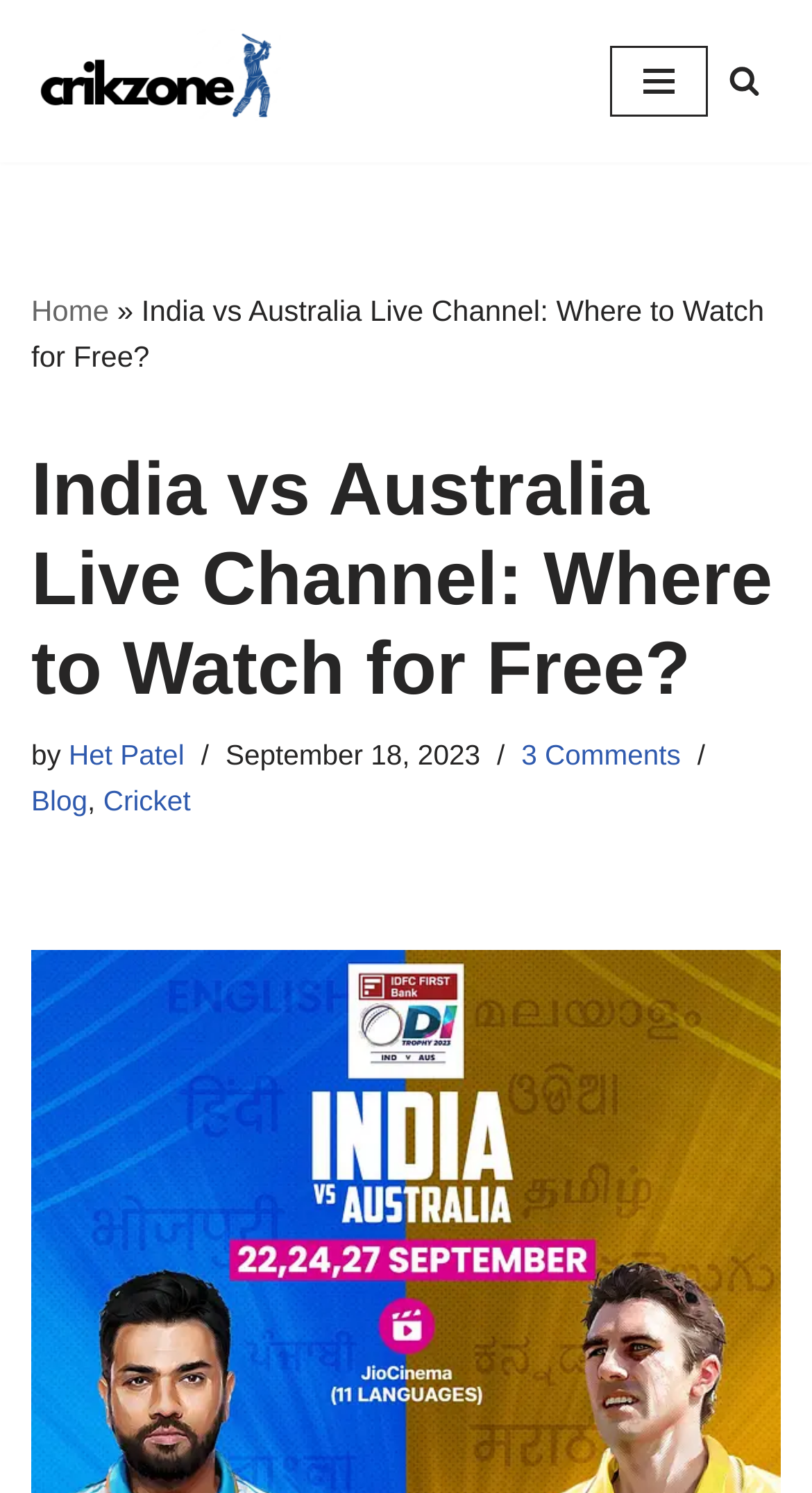Please answer the following question using a single word or phrase: 
What categories are available on this website?

Blog, Cricket